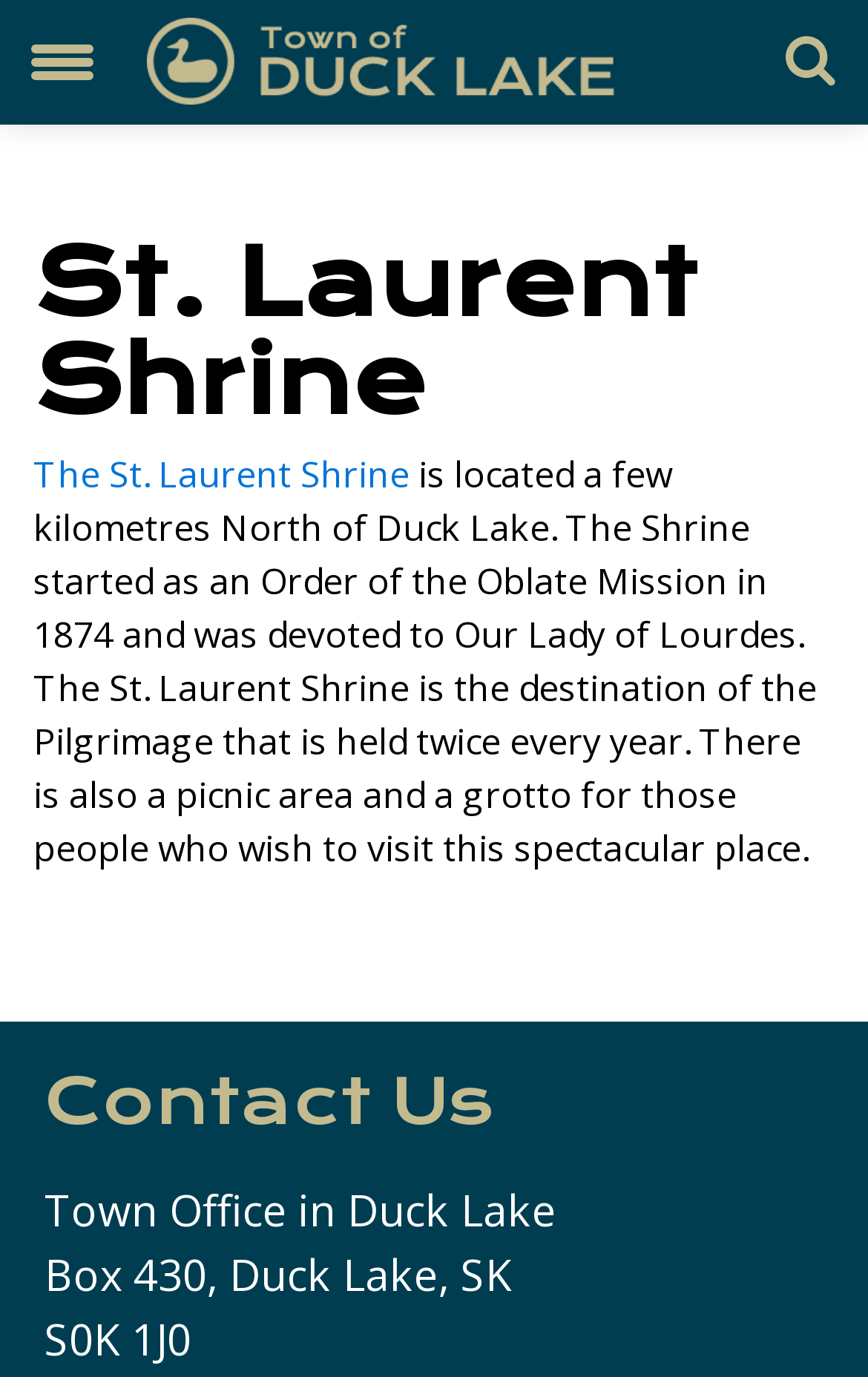Using the provided description: "name="TS_Submit"", find the bounding box coordinates of the corresponding UI element. The output should be four float numbers between 0 and 1, in the format [left, top, right, bottom].

[0.89, 0.011, 0.977, 0.076]